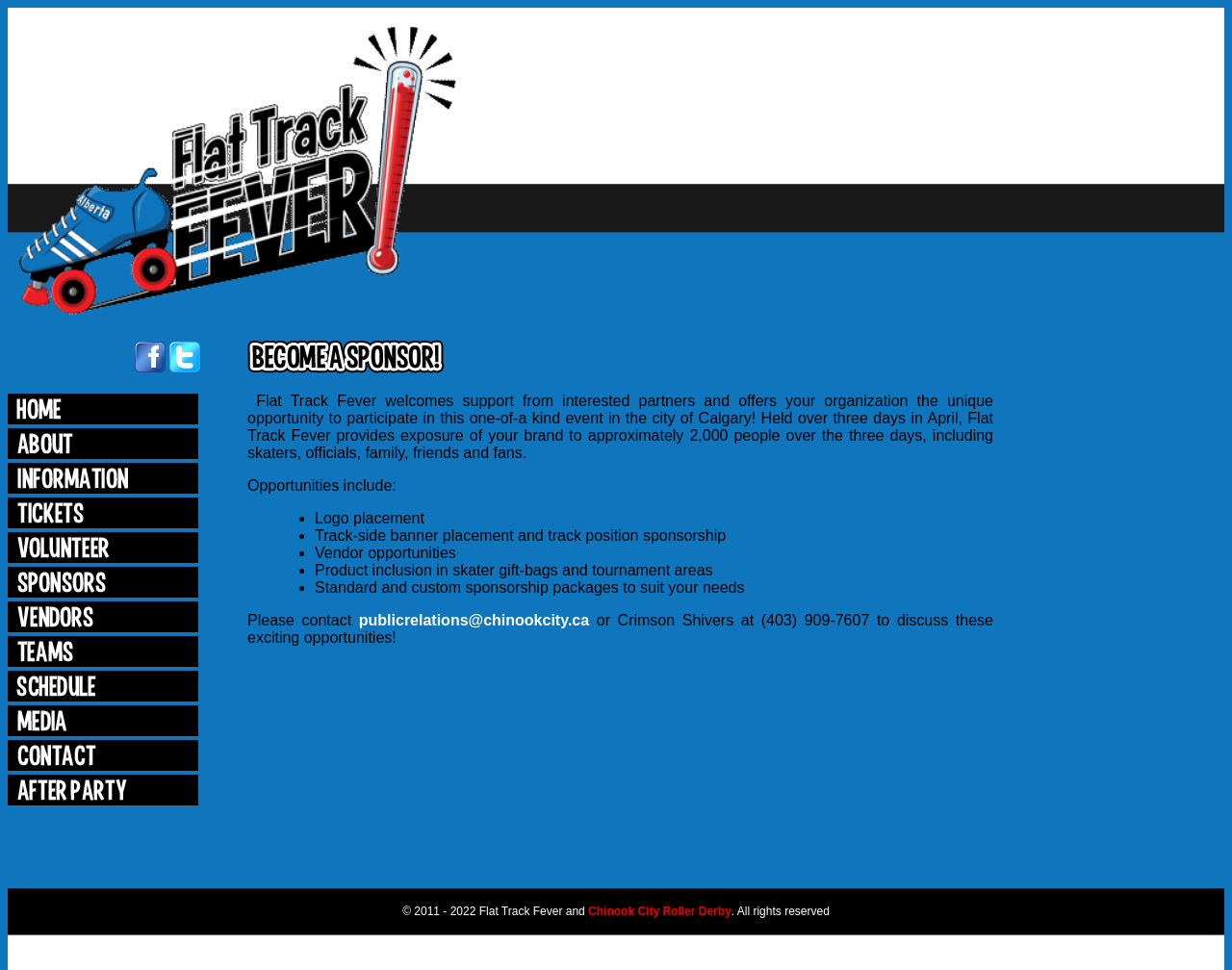Respond to the question with just a single word or phrase: 
Who can be contacted for sponsorship discussions?

publicrelations@chinookcity.ca